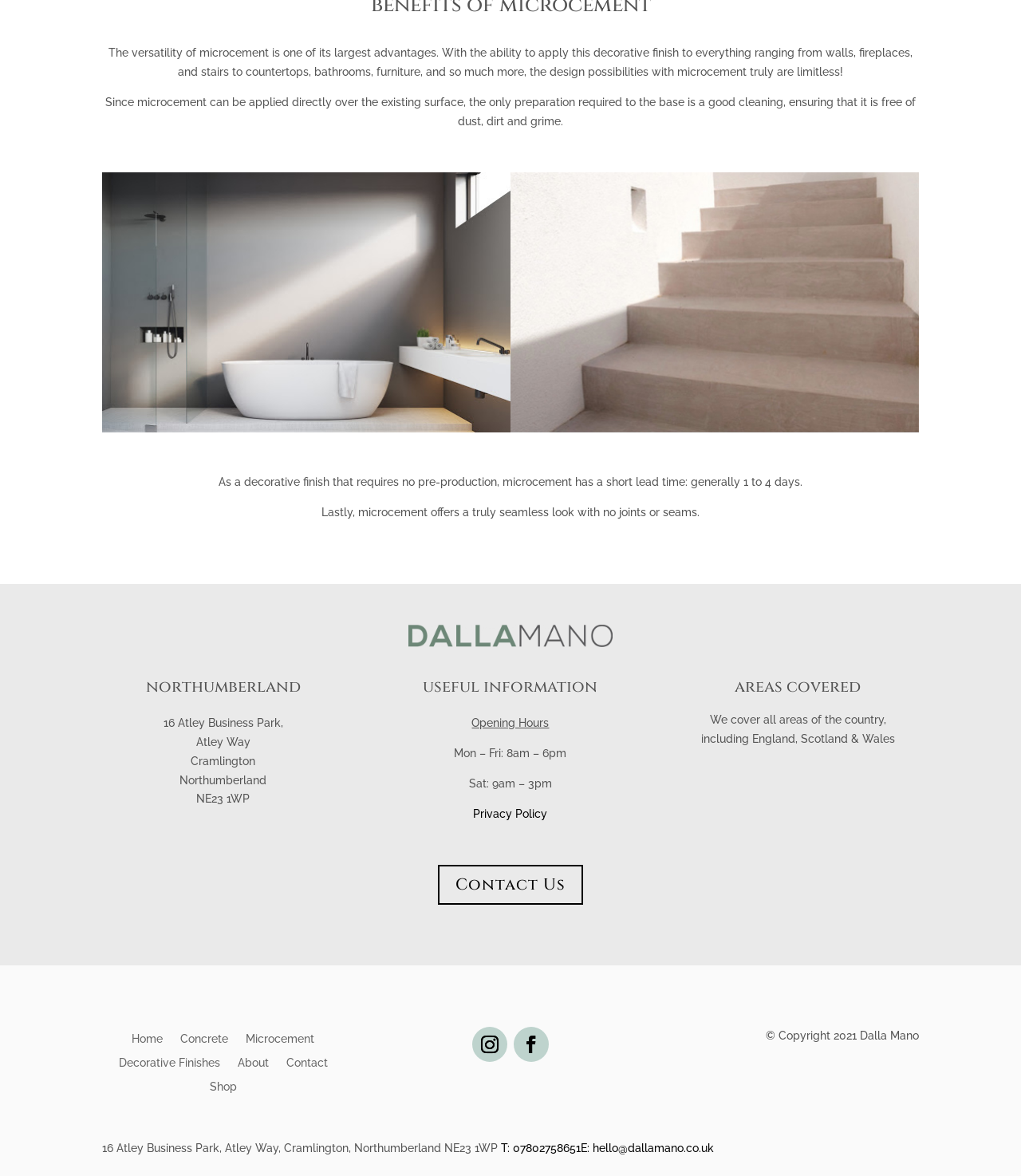Please provide a brief answer to the question using only one word or phrase: 
What is the phone number?

07802758651